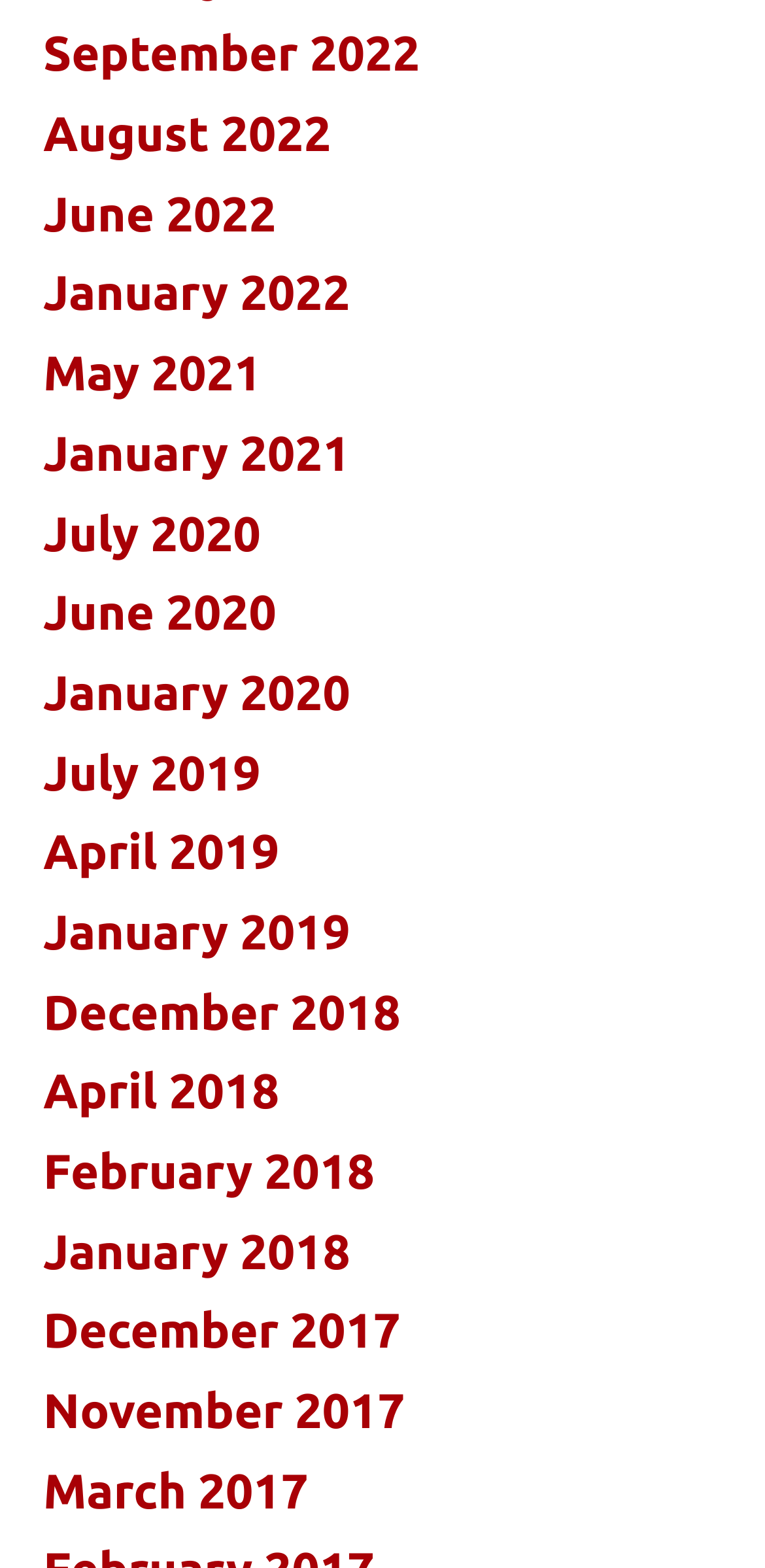Please identify the bounding box coordinates for the region that you need to click to follow this instruction: "view July 2020".

[0.056, 0.322, 0.341, 0.357]